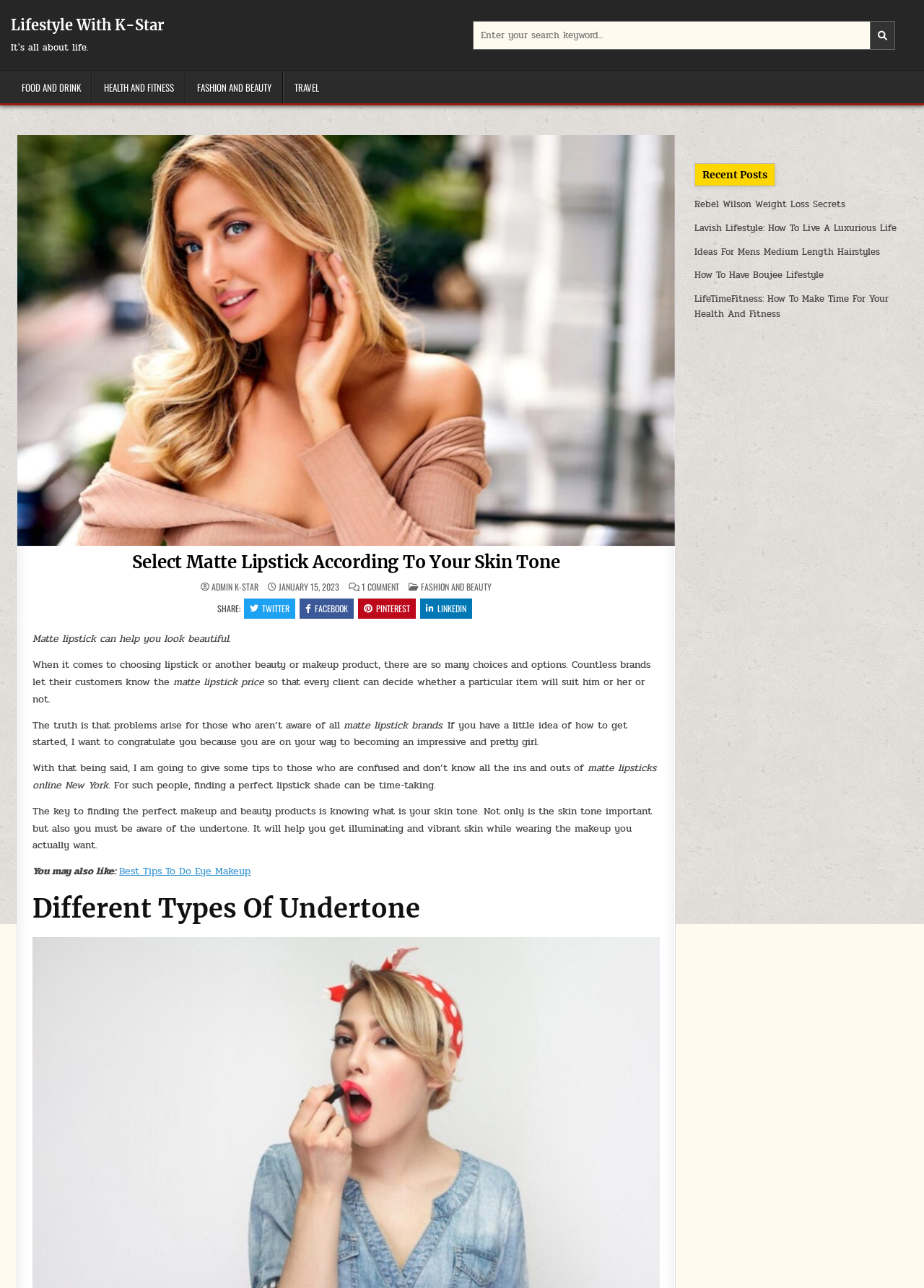Determine the coordinates of the bounding box for the clickable area needed to execute this instruction: "Read about Select Matte Lipstick According To Your Skin Tone".

[0.035, 0.429, 0.714, 0.444]